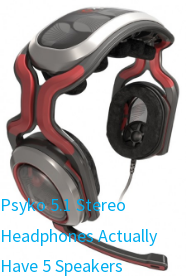Elaborate on the elements present in the image.

The image showcases the Psyko 5.1 Stereo Headphones, a unique audio device designed to provide an immersive listening experience. Featuring a bold design with a dynamic black and red color scheme, these headphones are equipped with five integrated speakers, allowing for a multi-directional sound output that enhances gaming, music, and movie experiences. The ergonomic design ensures comfort during extended use, making them ideal for avid gamers and audiophiles alike. Below the image, the caption highlights the product's name and its distinctive feature, emphasizing its advanced audio technology. This product stands out in the realm of audio gadgets, delivering sound quality that meets the needs of modern users seeking both style and performance.